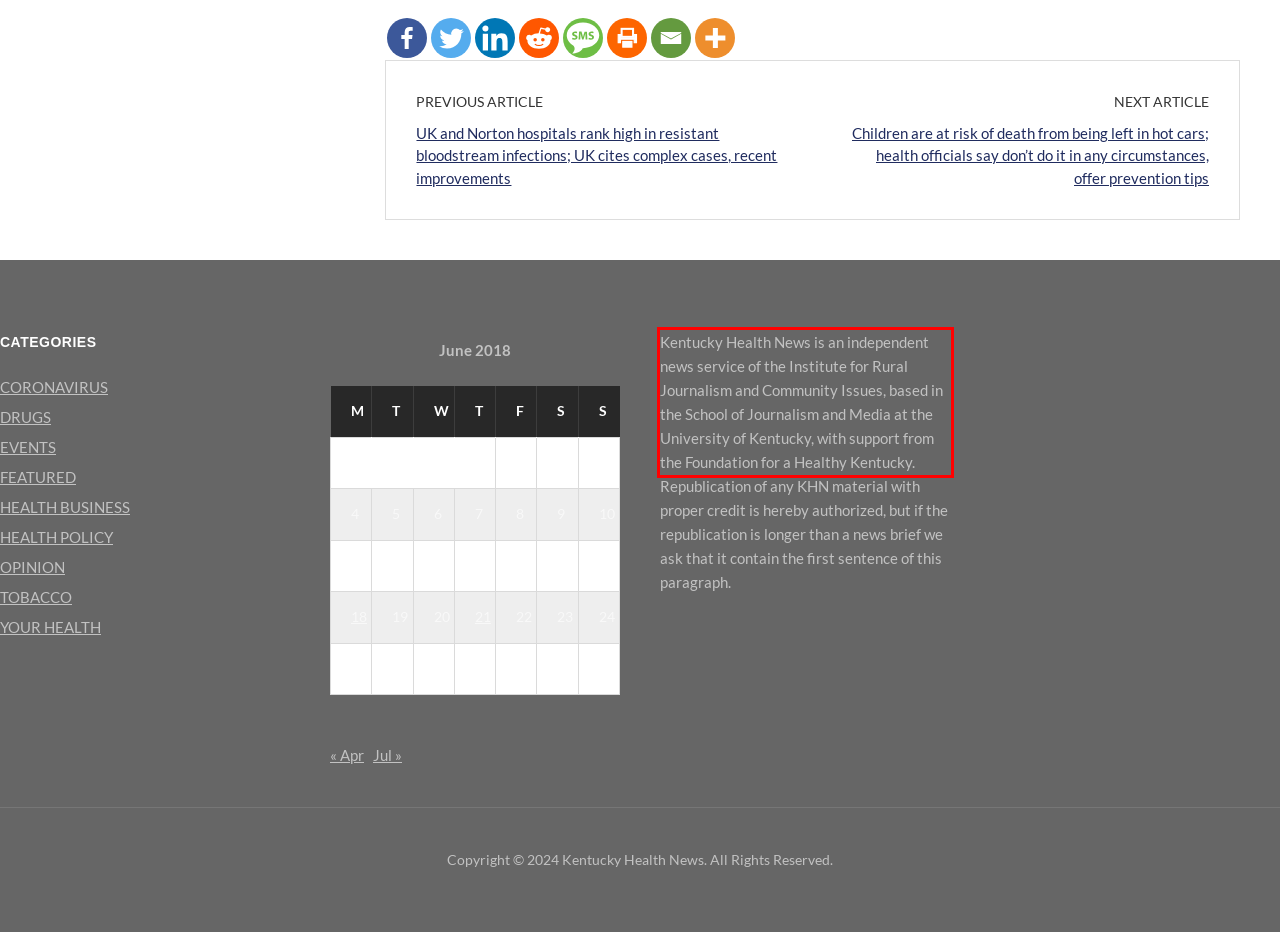You are provided with a screenshot of a webpage featuring a red rectangle bounding box. Extract the text content within this red bounding box using OCR.

Kentucky Health News is an independent news service of the Institute for Rural Journalism and Community Issues, based in the School of Journalism and Media at the University of Kentucky, with support from the Foundation for a Healthy Kentucky.